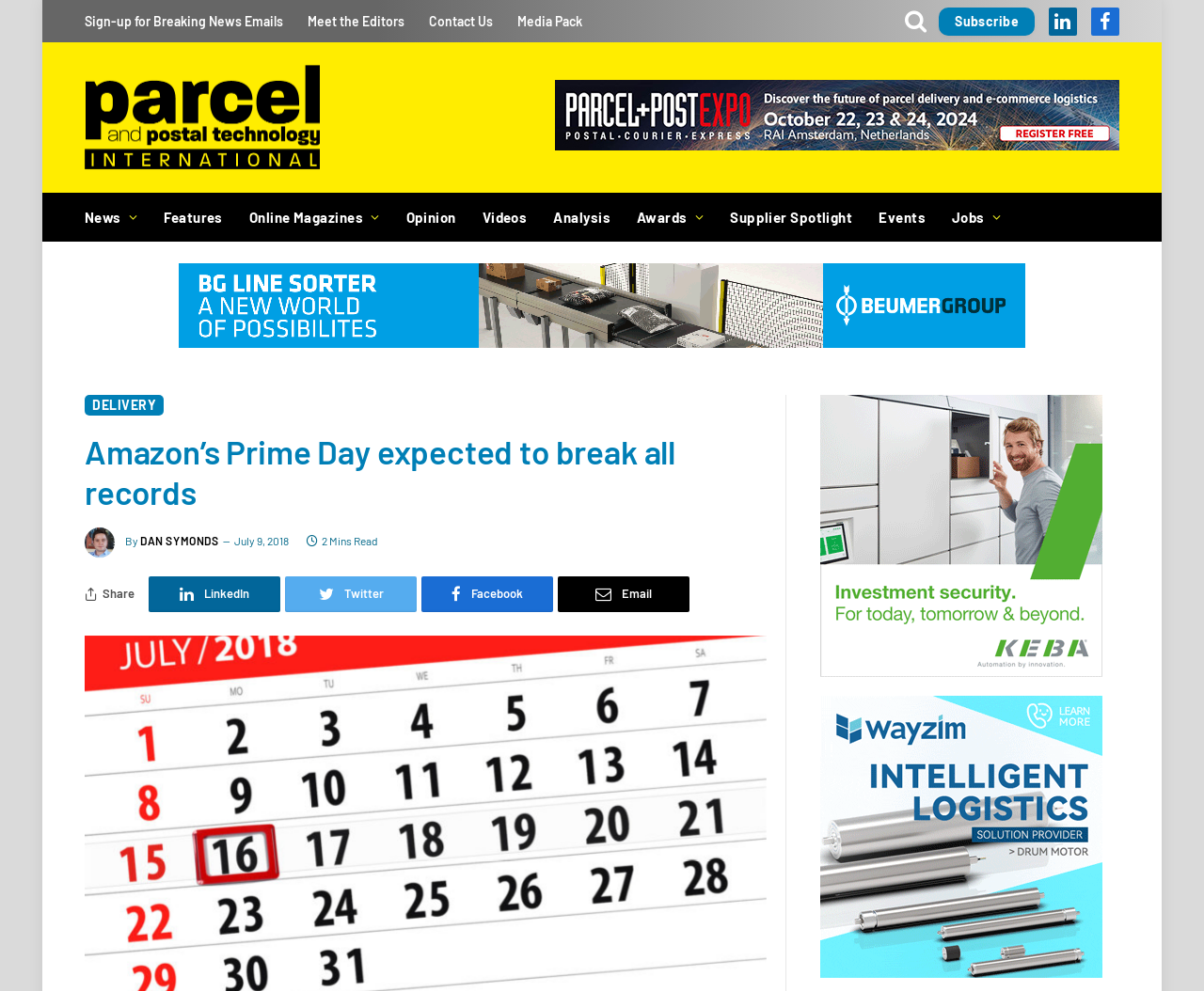How many minutes does it take to read the article?
Refer to the image and provide a thorough answer to the question.

I found the text '2 Mins Read' below the article title, which indicates that it takes 2 minutes to read the article.